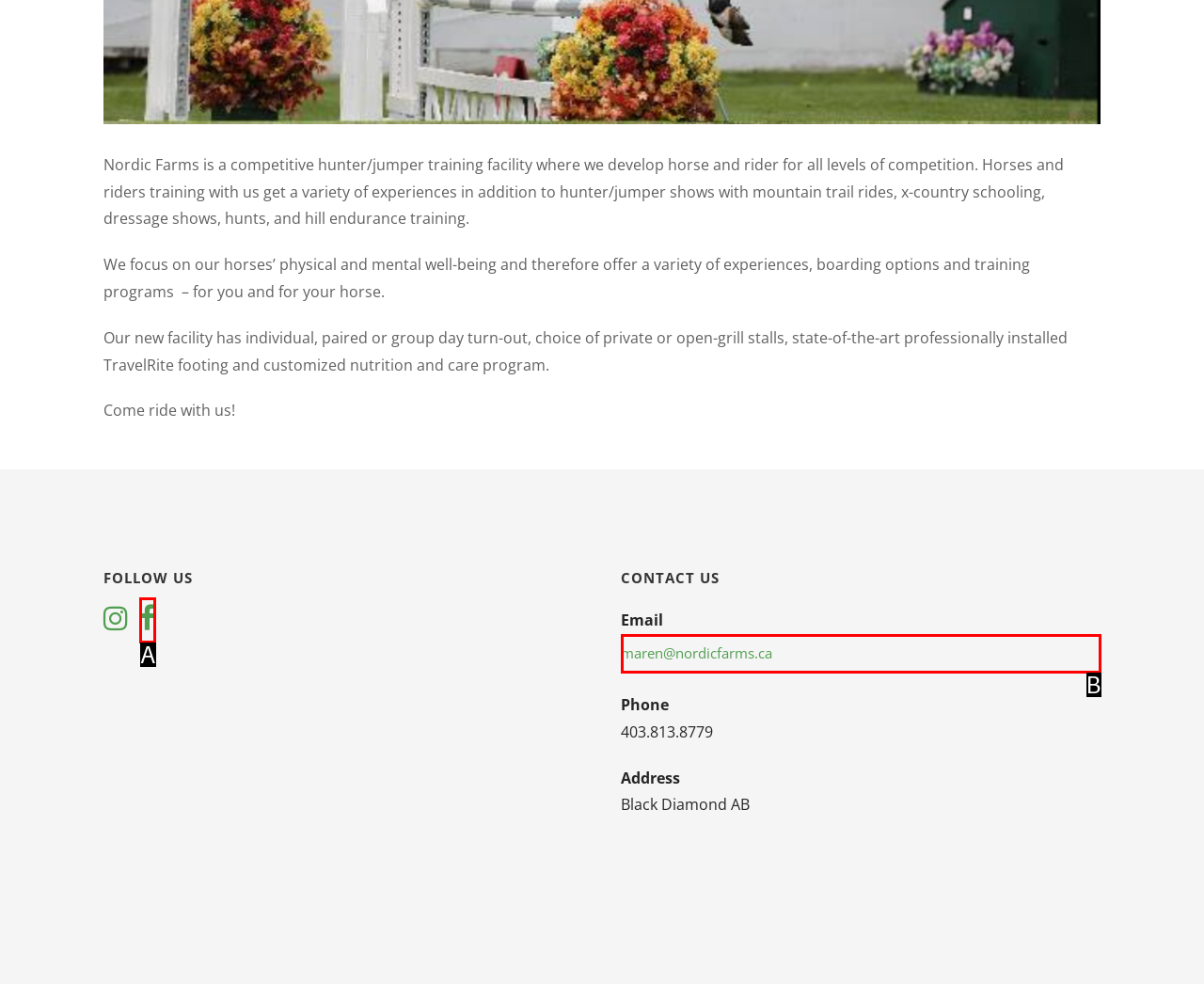Match the description: maren@nordicfarms.ca to one of the options shown. Reply with the letter of the best match.

B